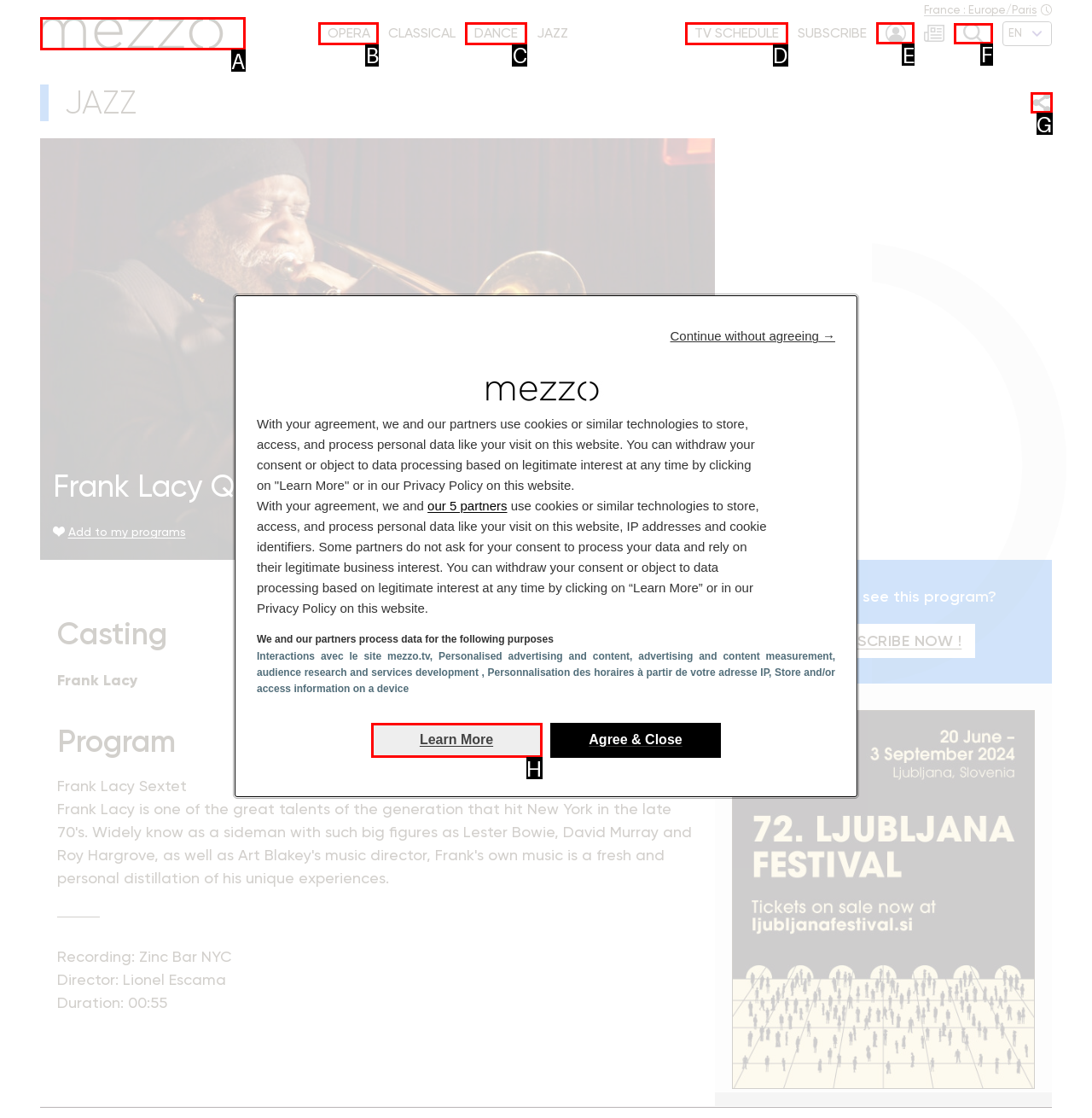Select the proper UI element to click in order to perform the following task: Click the 'SEARCH' link. Indicate your choice with the letter of the appropriate option.

F